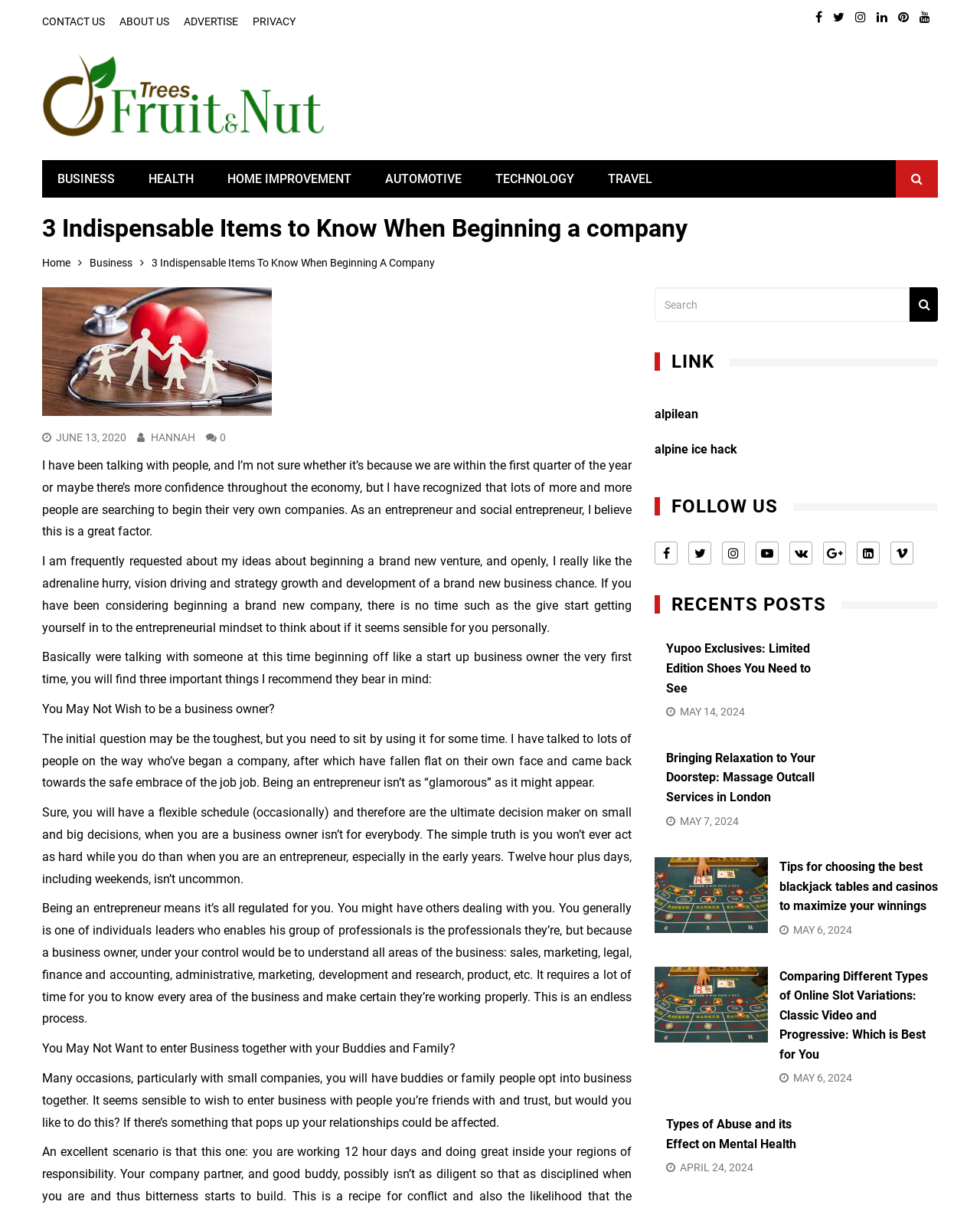What are the social media platforms listed on the webpage?
Look at the screenshot and provide an in-depth answer.

The webpage lists multiple social media platforms, including Facebook, Twitter, Instagram, and more, as indicated by the icons and links in the 'FOLLOW US' section.